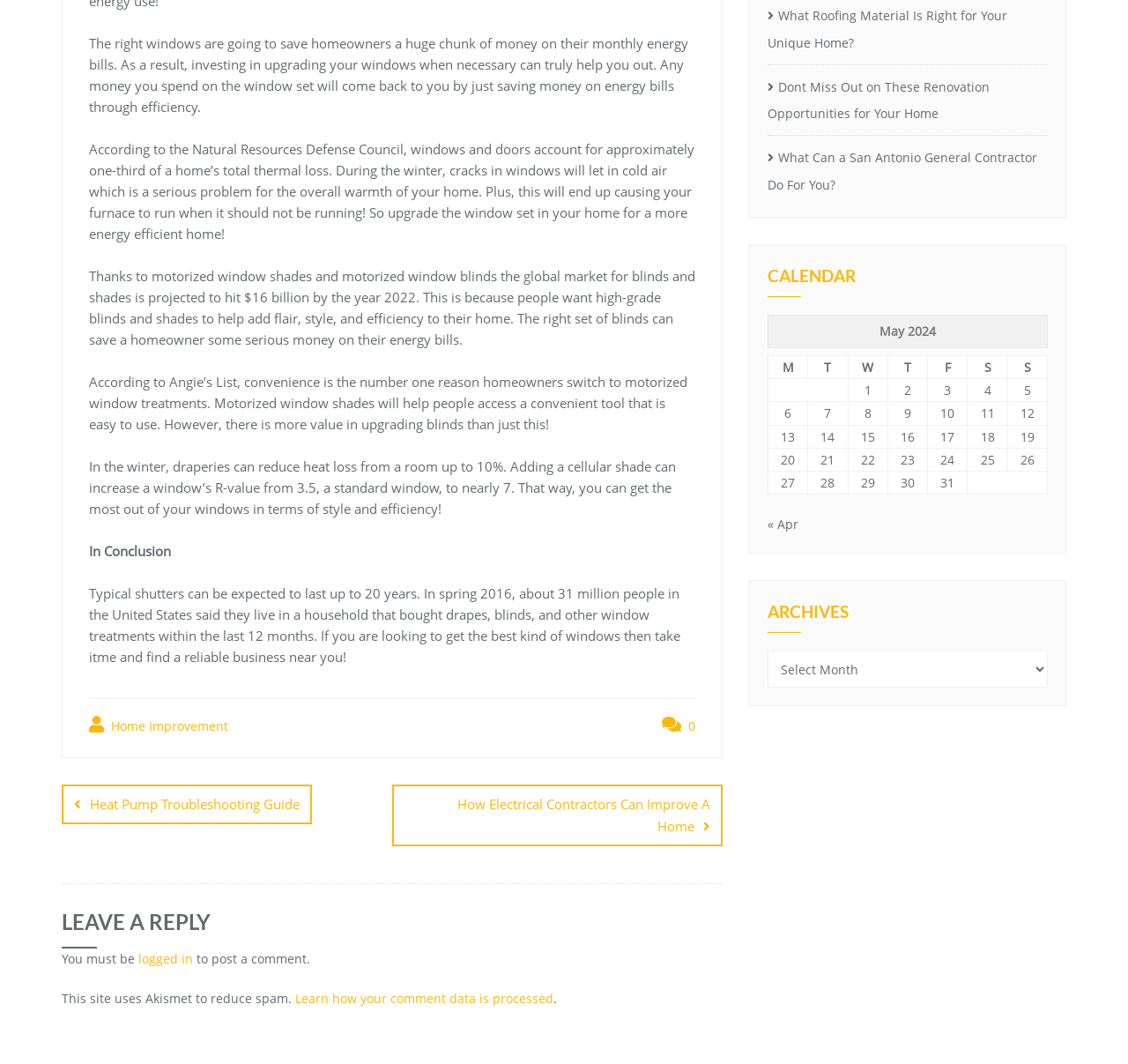Using the provided element description, identify the bounding box coordinates as (top-left x, top-left y, bottom-right x, bottom-right y). Ensure all values are between 0 and 1. Description: Heat Pump Troubleshooting Guide

[0.055, 0.737, 0.277, 0.775]